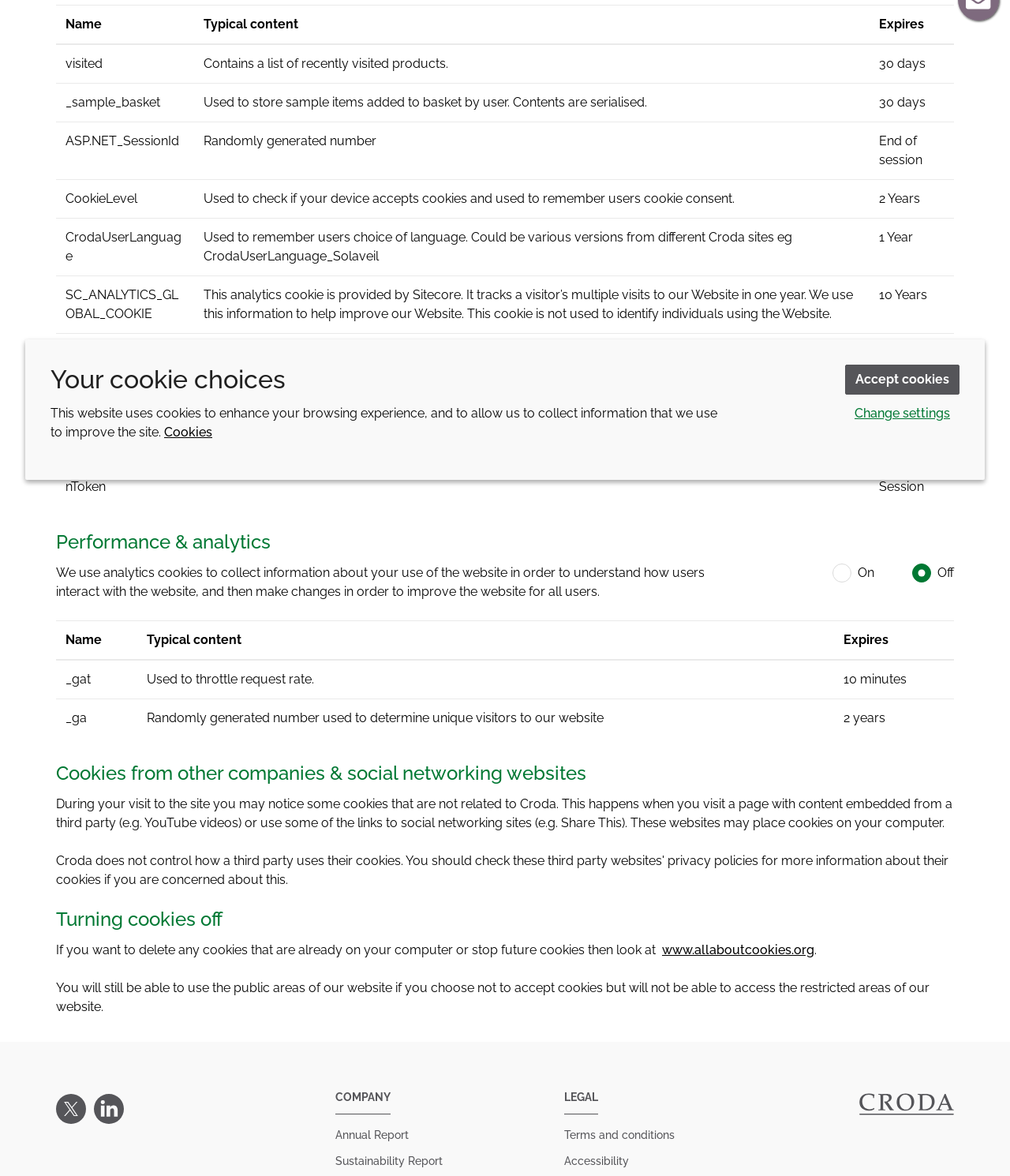Identify the bounding box of the HTML element described as: "parent_node: On name="optionalCookies" value="true"".

[0.824, 0.479, 0.843, 0.495]